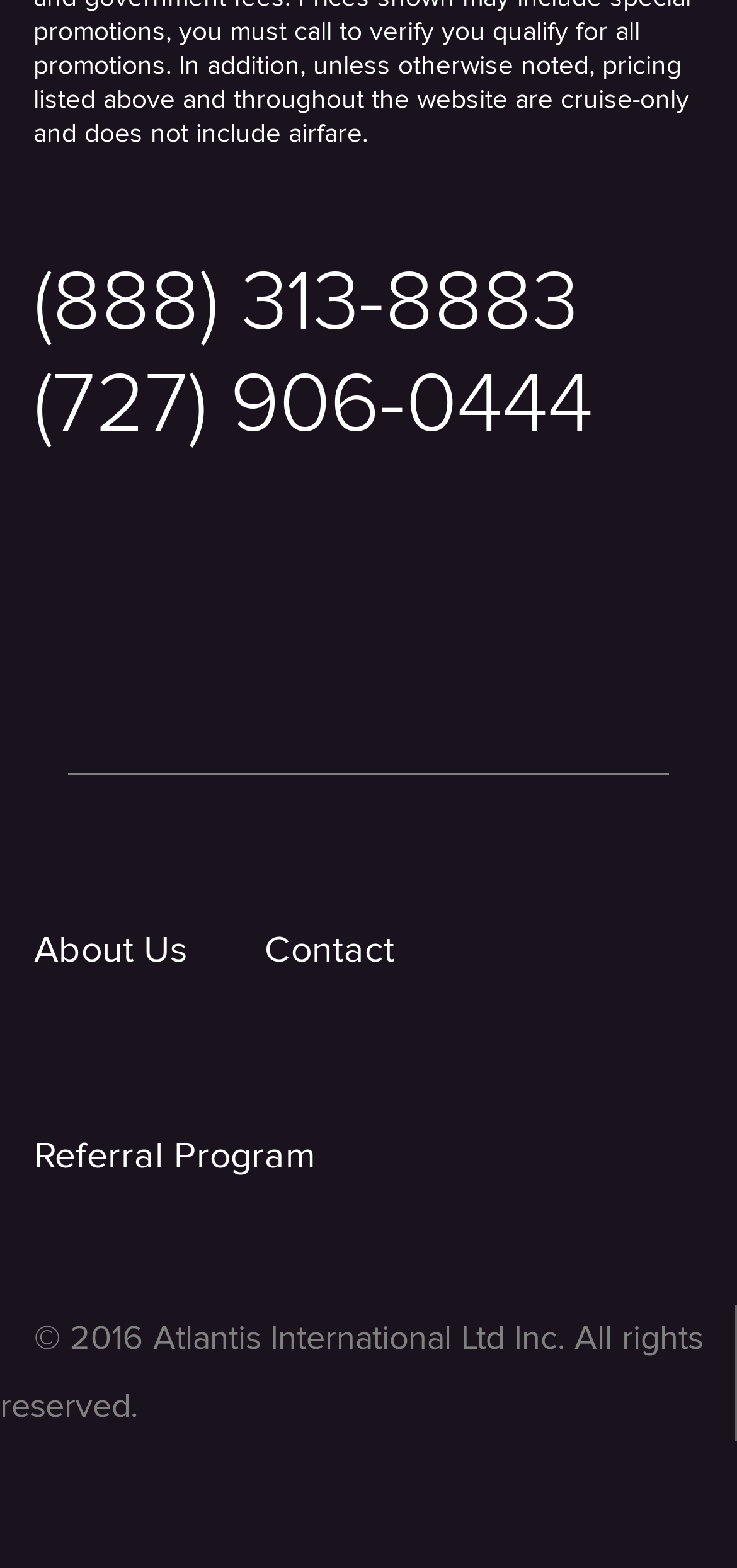Please identify the bounding box coordinates of the element's region that should be clicked to execute the following instruction: "Call the phone number". The bounding box coordinates must be four float numbers between 0 and 1, i.e., [left, top, right, bottom].

[0.046, 0.16, 0.784, 0.225]